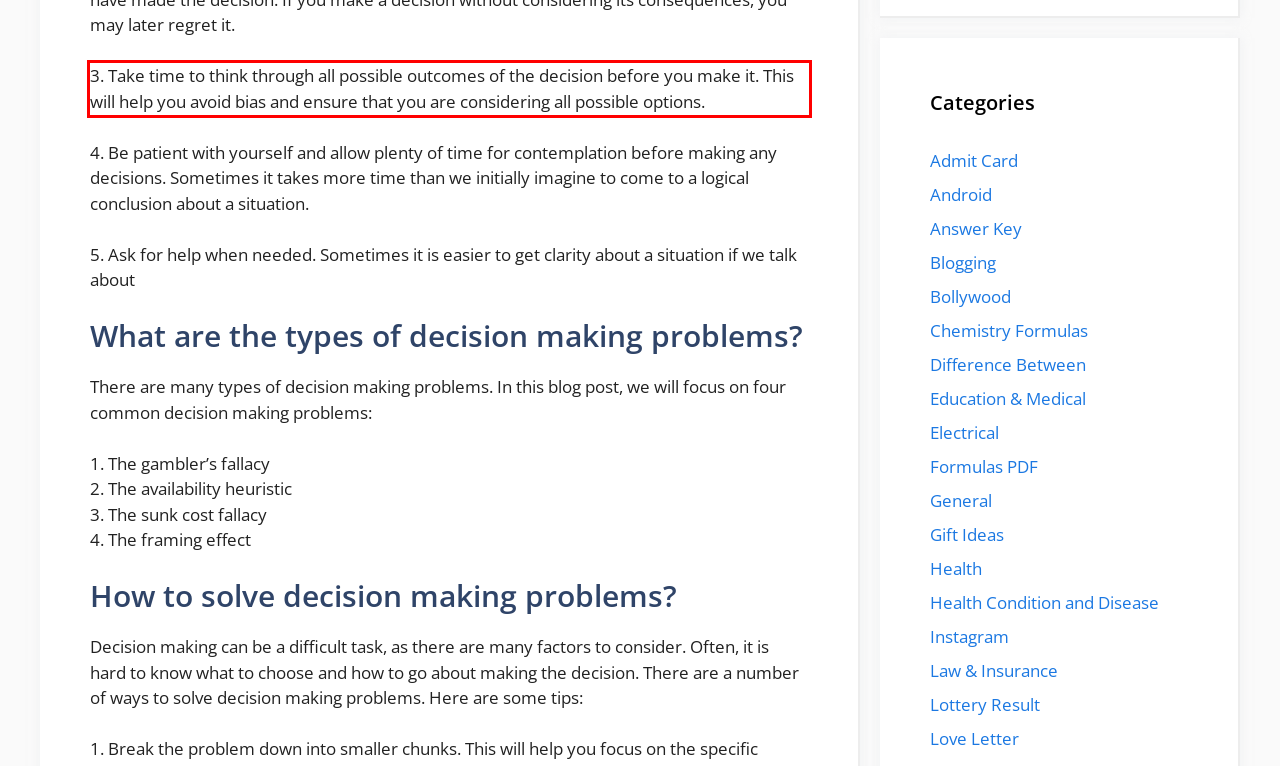Using the provided webpage screenshot, recognize the text content in the area marked by the red bounding box.

3. Take time to think through all possible outcomes of the decision before you make it. This will help you avoid bias and ensure that you are considering all possible options.